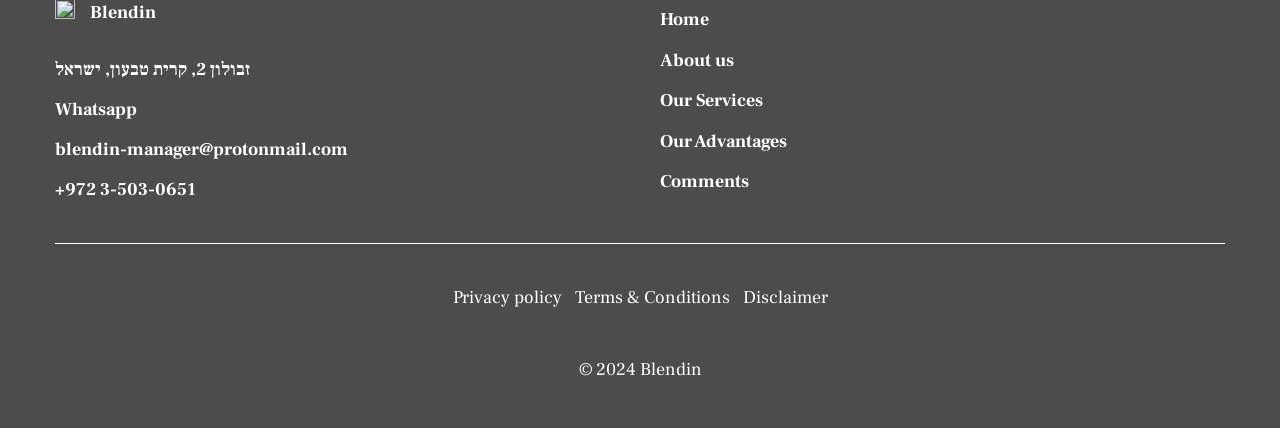Refer to the screenshot and give an in-depth answer to this question: What is the copyright year mentioned on the webpage?

The copyright year is mentioned at the bottom of the webpage, inside a static text element, which indicates that the webpage's content is copyrighted until 2024.